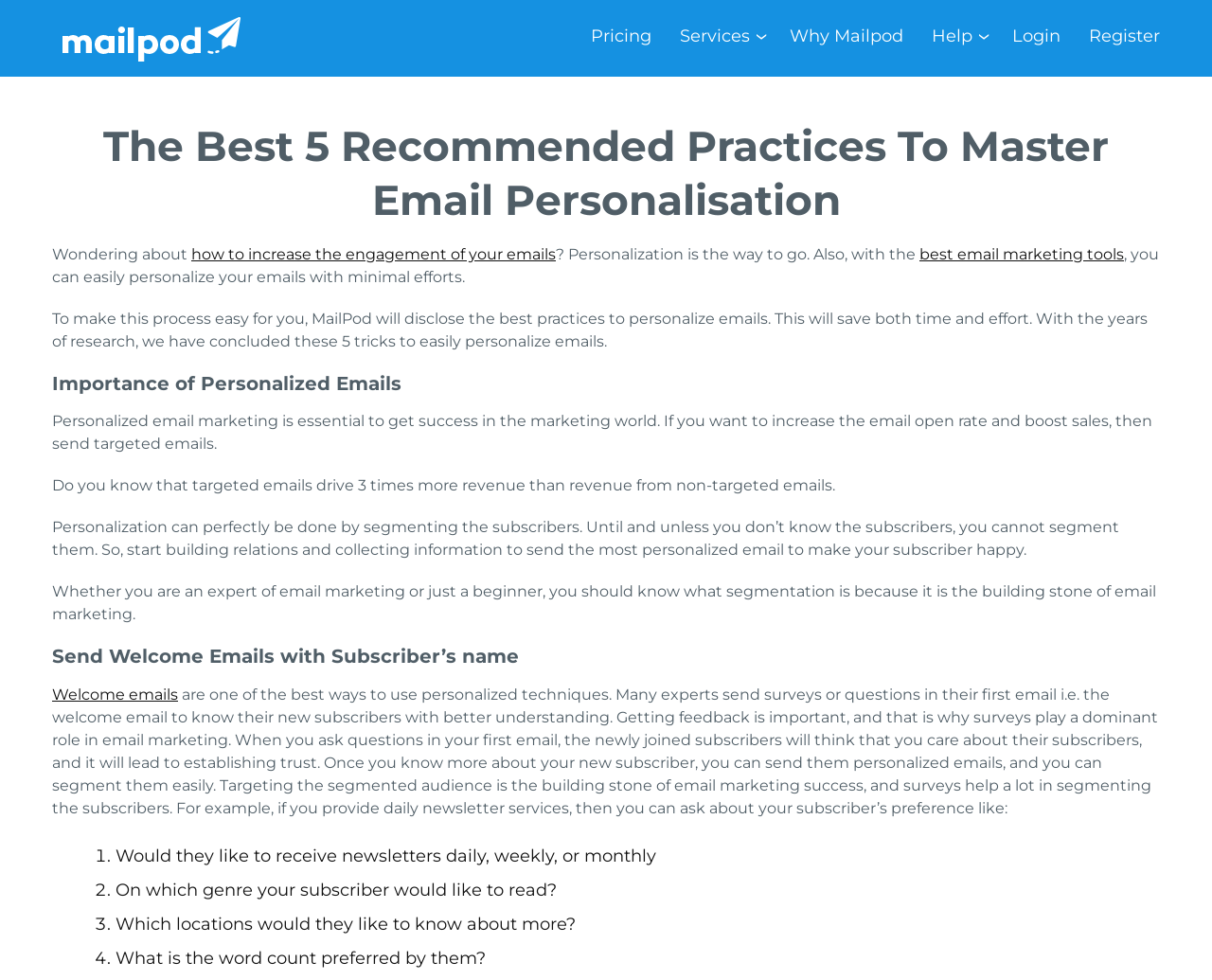Please specify the bounding box coordinates of the region to click in order to perform the following instruction: "Read 'Email Marketing Solutions'".

[0.031, 0.082, 0.217, 0.103]